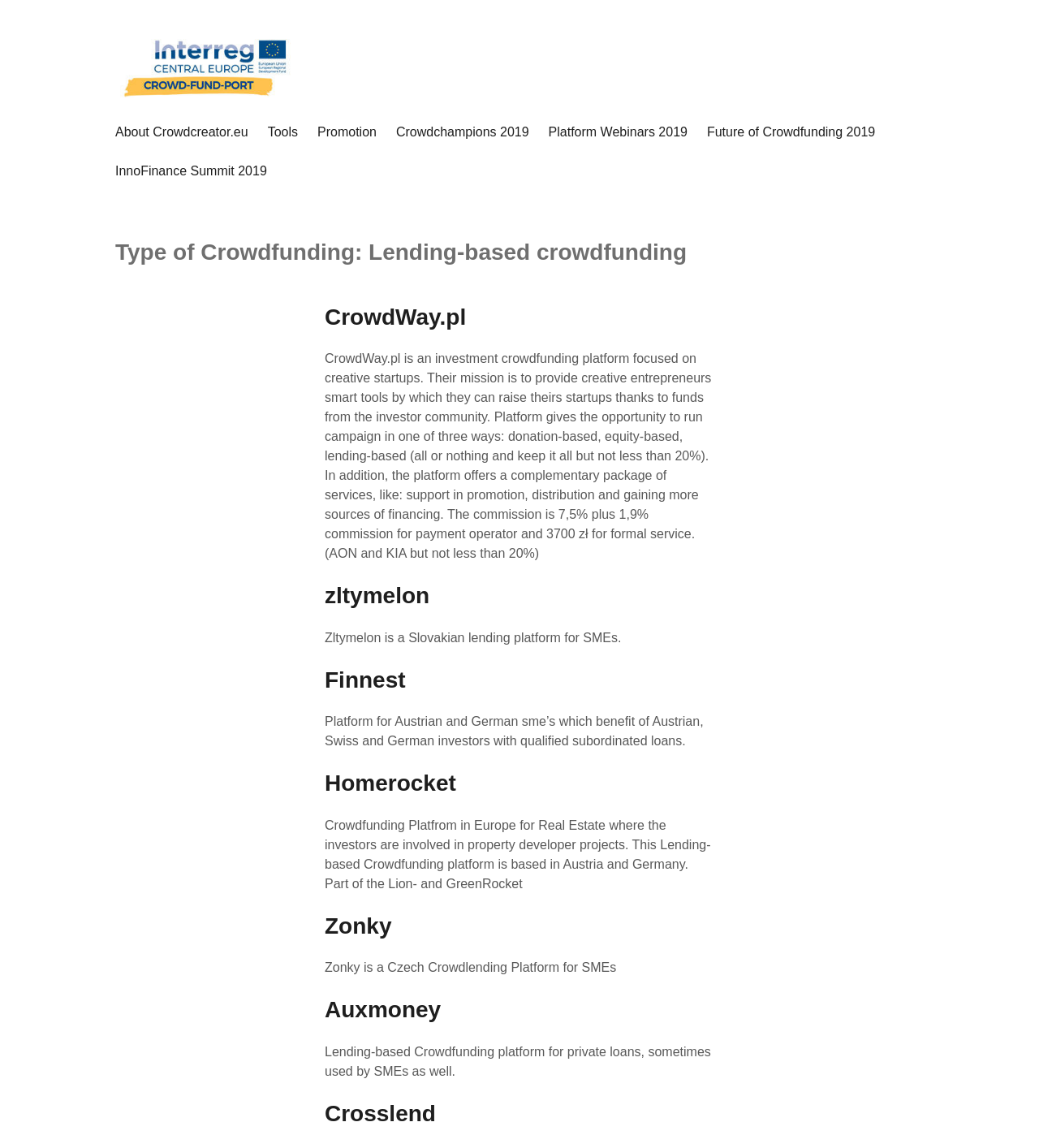Determine the bounding box coordinates for the area that needs to be clicked to fulfill this task: "Click on About Crowdcreator.eu". The coordinates must be given as four float numbers between 0 and 1, i.e., [left, top, right, bottom].

[0.102, 0.098, 0.248, 0.132]